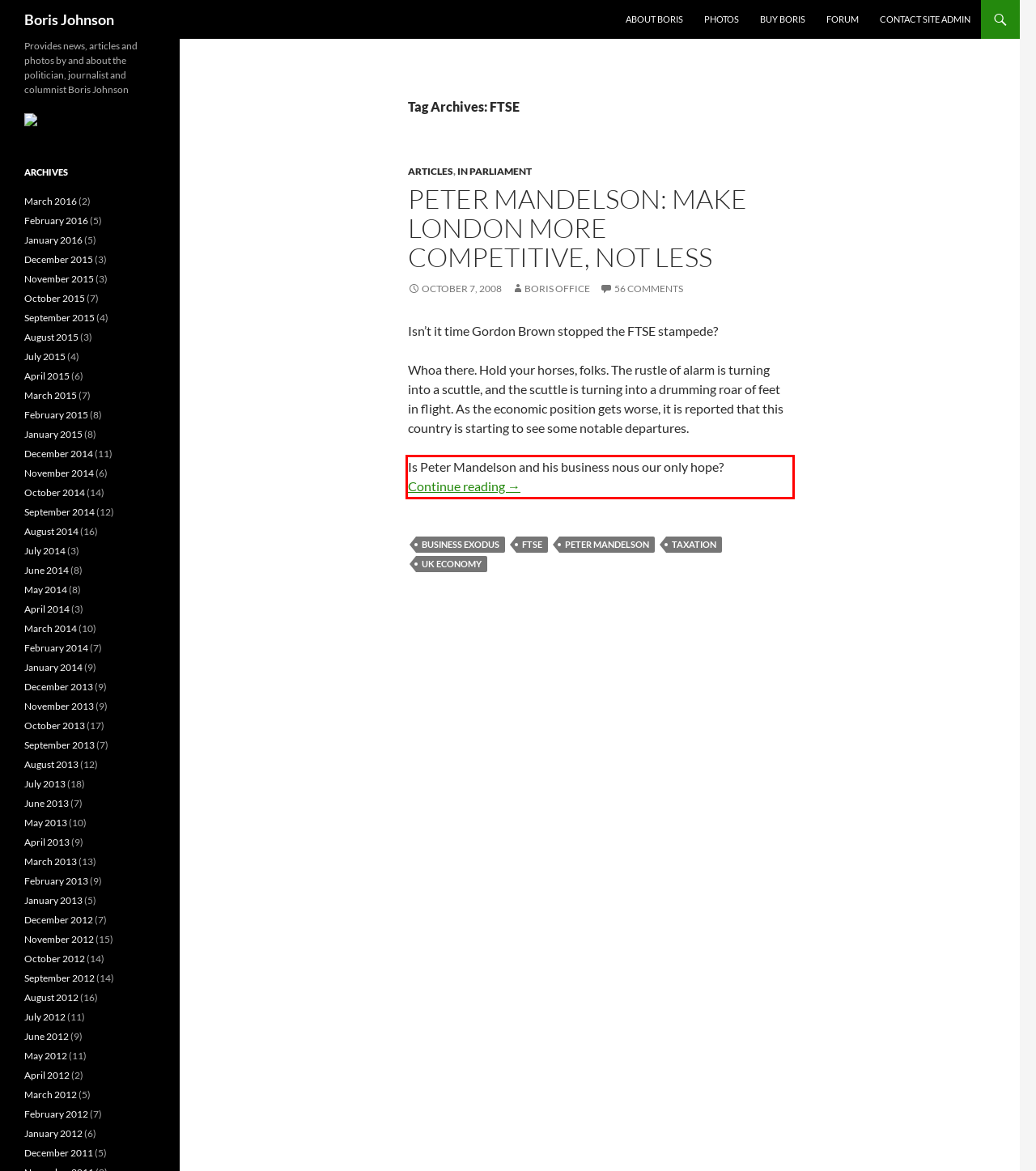Look at the webpage screenshot and recognize the text inside the red bounding box.

Is Peter Mandelson and his business nous our only hope? Continue reading Peter Mandelson: make London more competitive, not less →